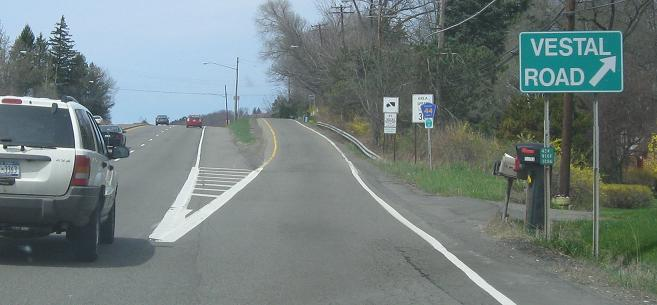What is the purpose of the dividing line?
Provide a concise answer using a single word or phrase based on the image.

Separation of traffic